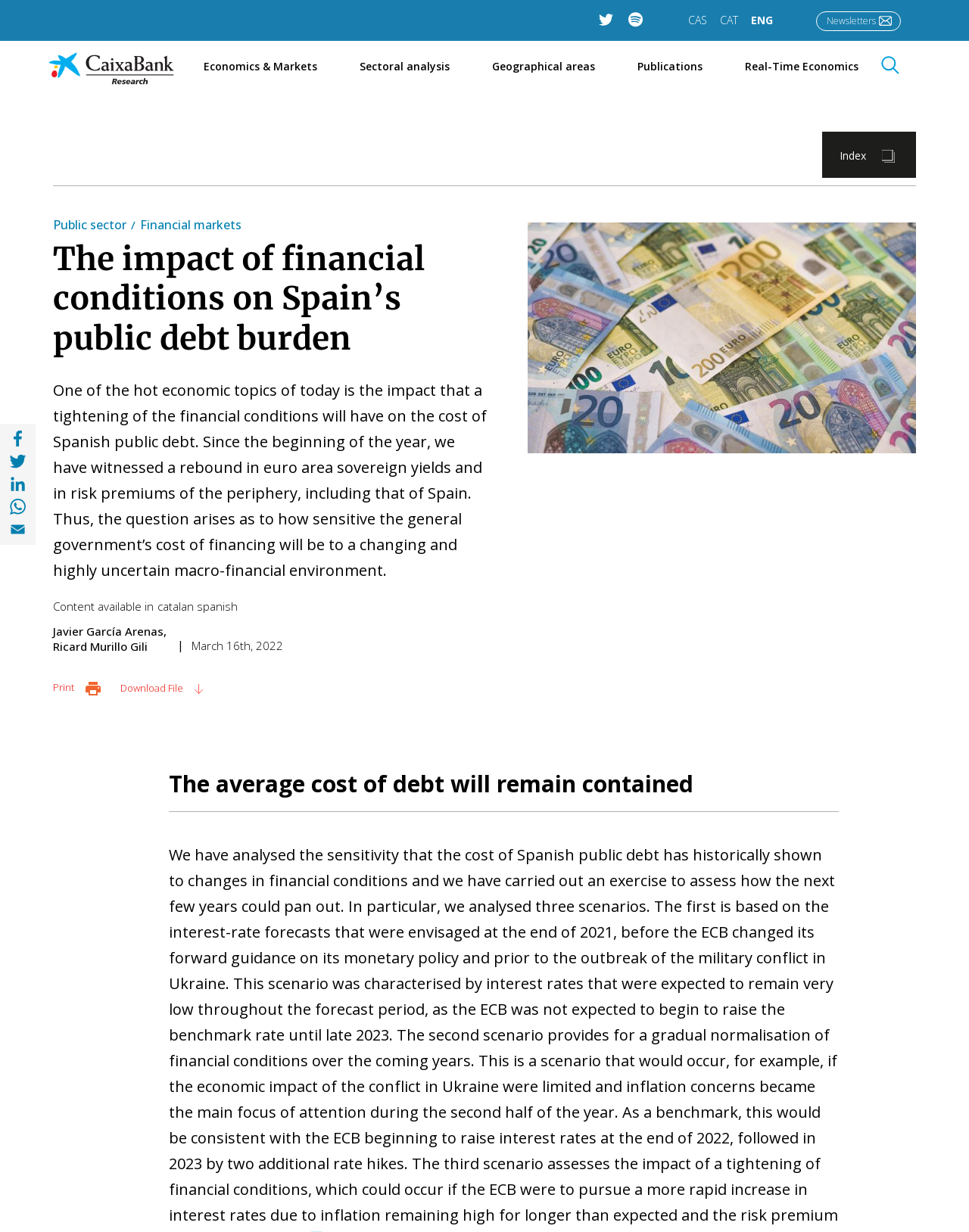What is the average cost of debt mentioned in the article?
Look at the image and respond with a one-word or short phrase answer.

contained